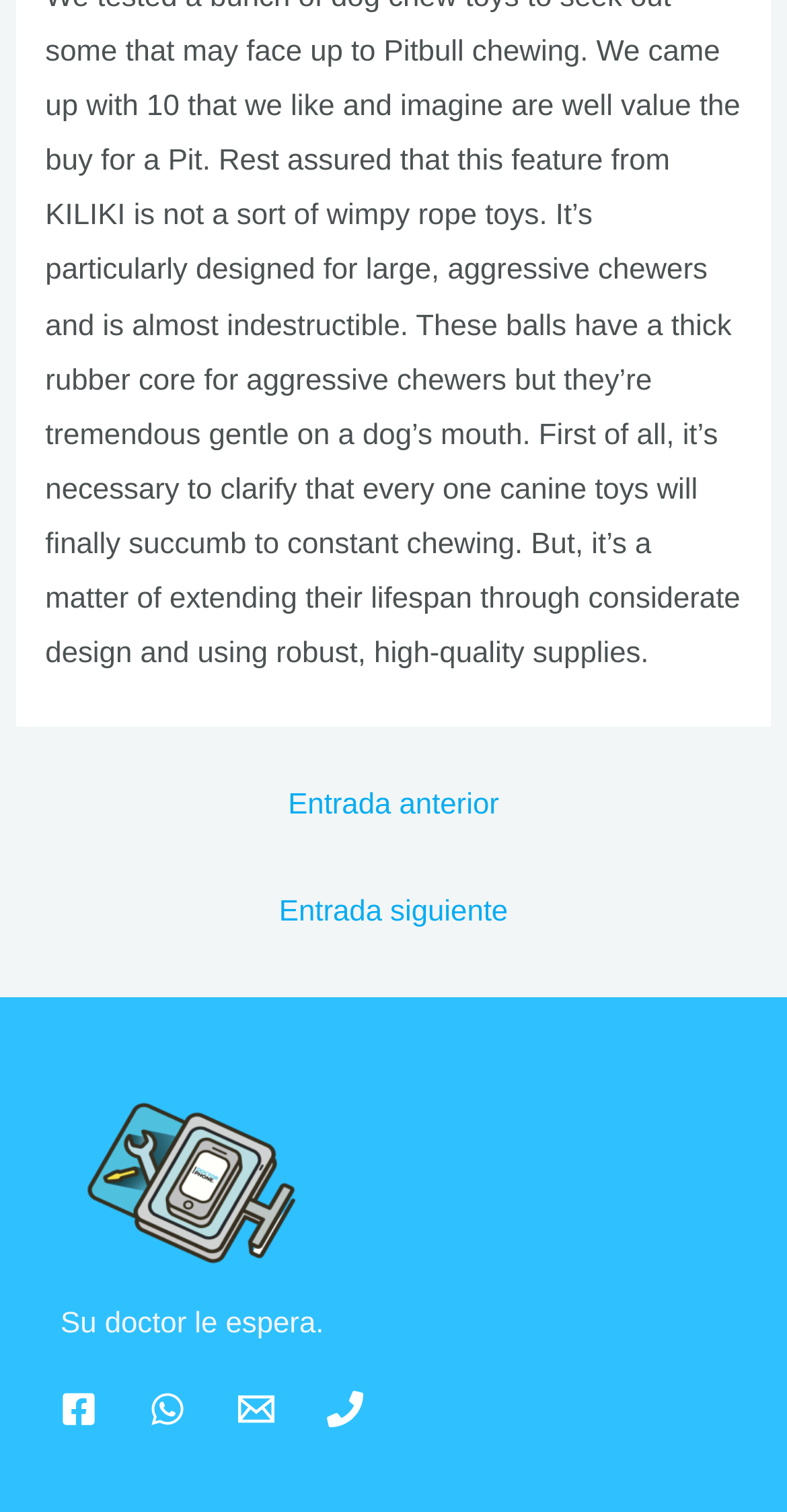Given the description: "Email", determine the bounding box coordinates of the UI element. The coordinates should be formatted as four float numbers between 0 and 1, [left, top, right, bottom].

[0.303, 0.92, 0.349, 0.944]